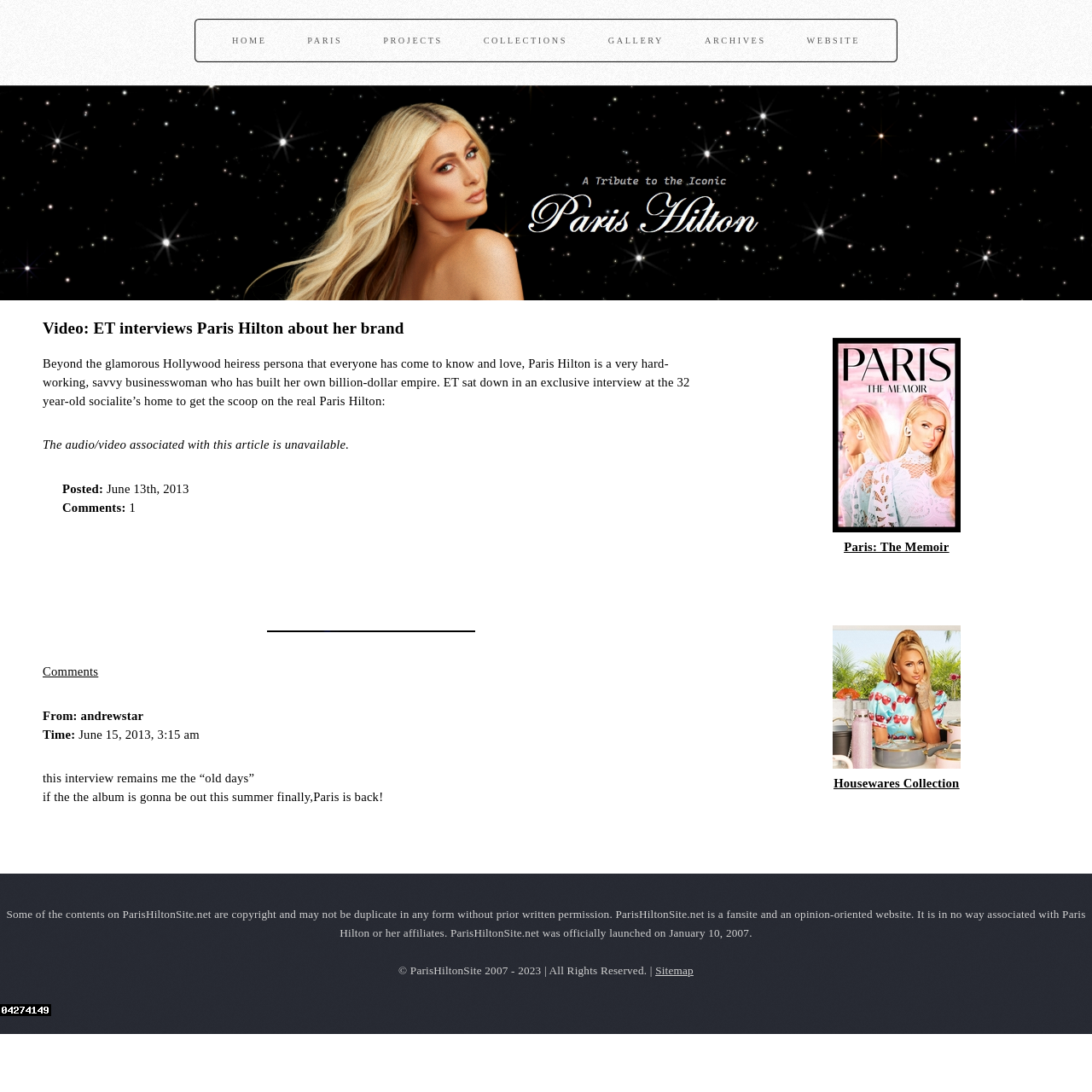Identify the bounding box coordinates of the clickable section necessary to follow the following instruction: "Click on Germany". The coordinates should be presented as four float numbers from 0 to 1, i.e., [left, top, right, bottom].

None